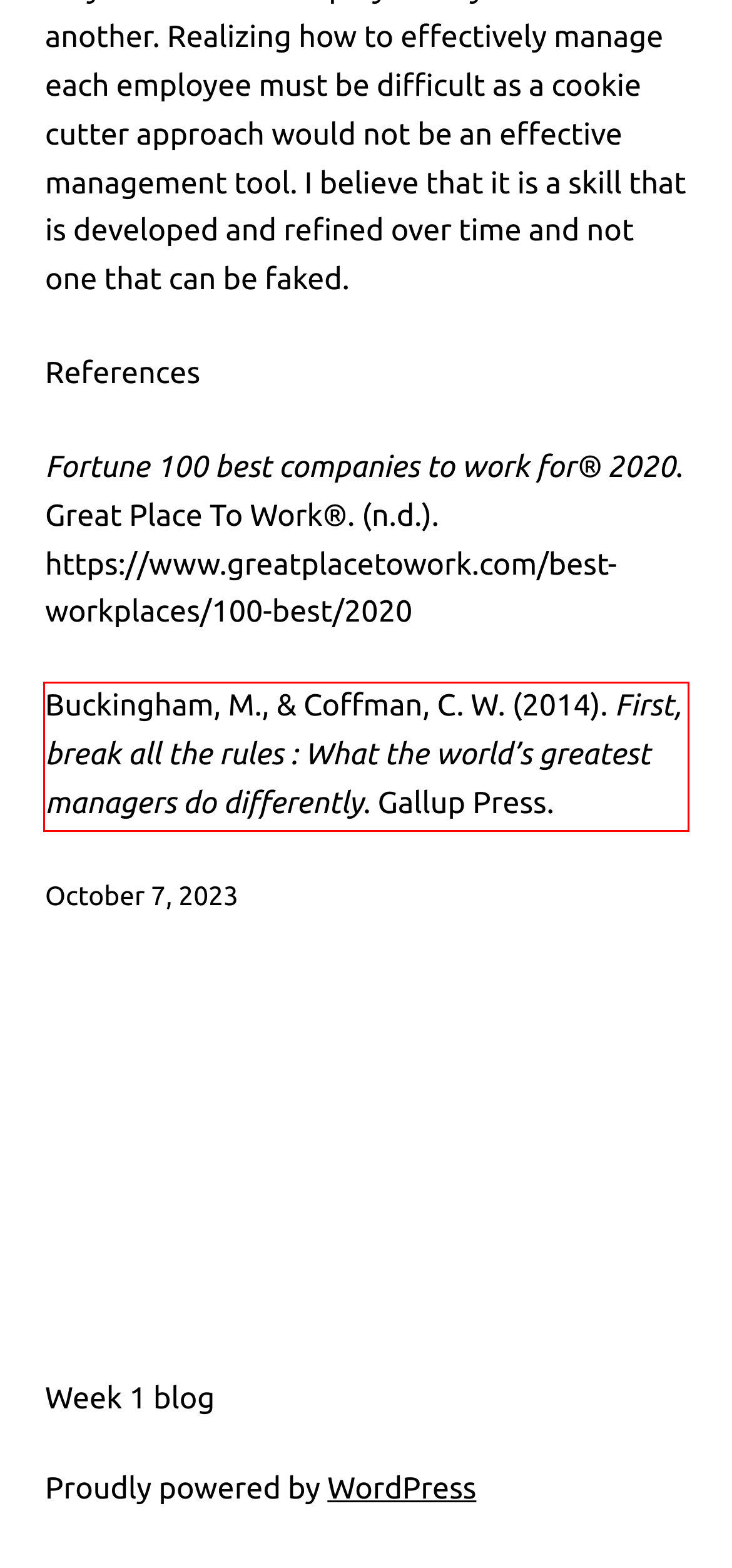Look at the screenshot of the webpage, locate the red rectangle bounding box, and generate the text content that it contains.

Buckingham, M., & Coffman, C. W. (2014). First, break all the rules : What the world’s greatest managers do differently. Gallup Press.